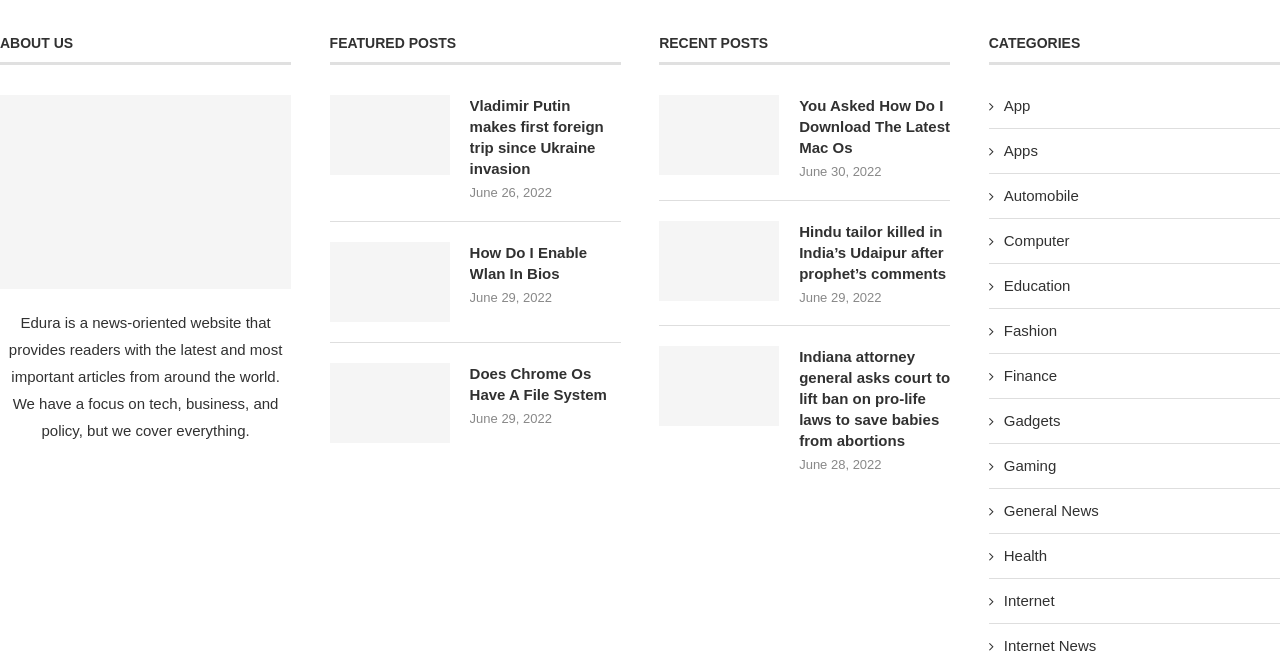Identify the coordinates of the bounding box for the element that must be clicked to accomplish the instruction: "Learn about how to enable WLAN in BIOS".

[0.257, 0.371, 0.351, 0.493]